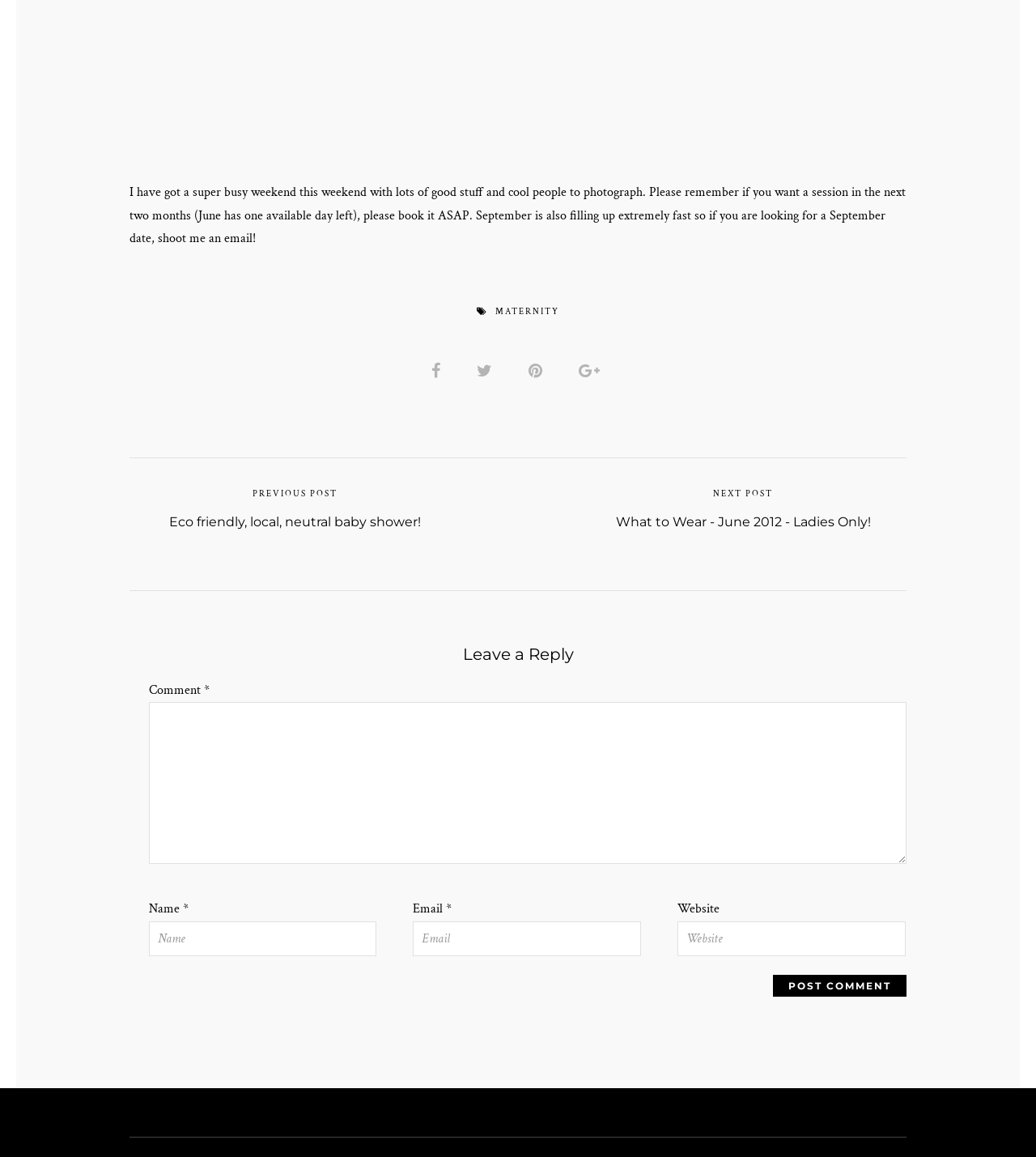Please answer the following question using a single word or phrase: 
What is the theme of the previous post?

Baby shower